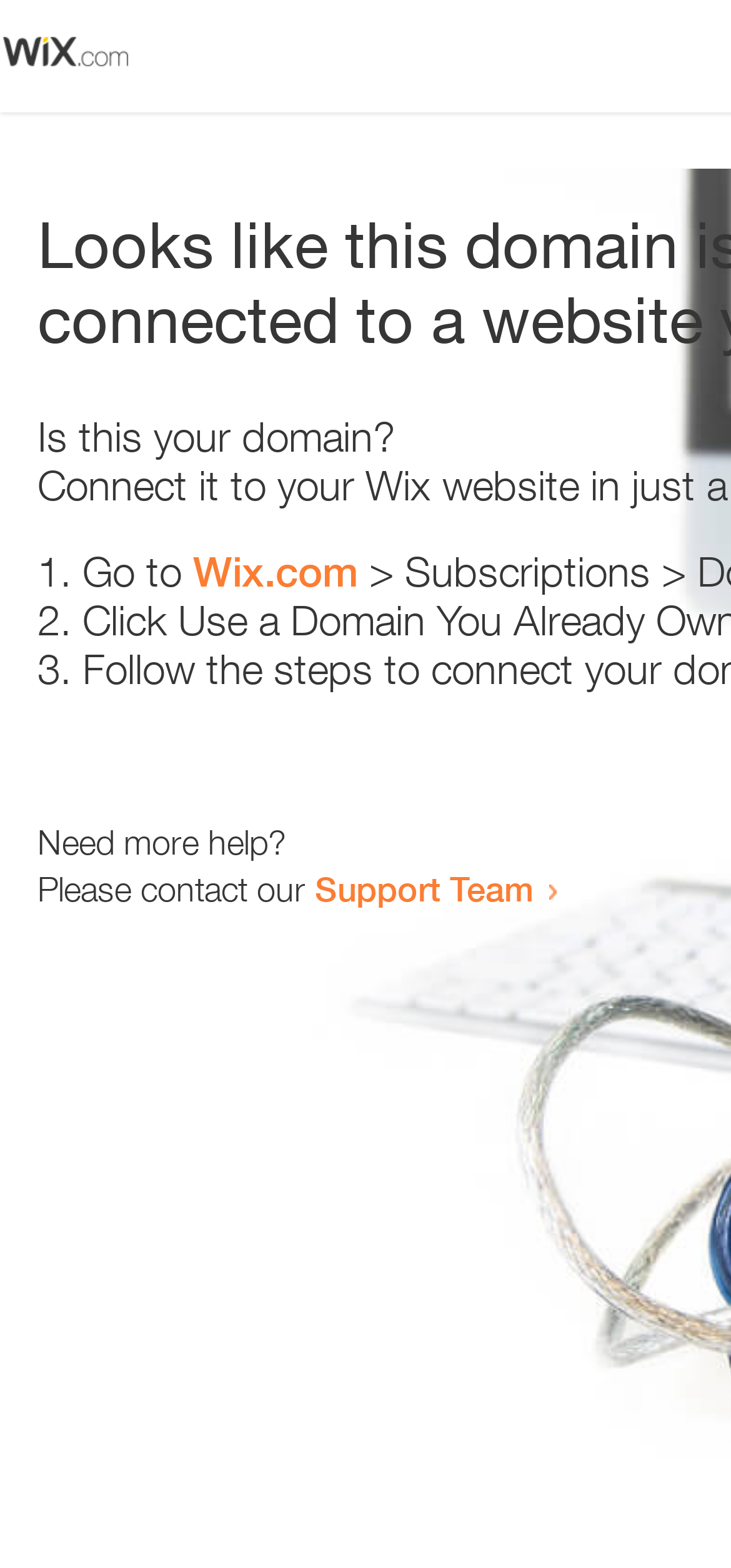Please provide a comprehensive answer to the question based on the screenshot: Where can the user go to resolve the issue?

The webpage provides a link to Wix.com, suggesting that the user can visit this website to resolve the domain issue.